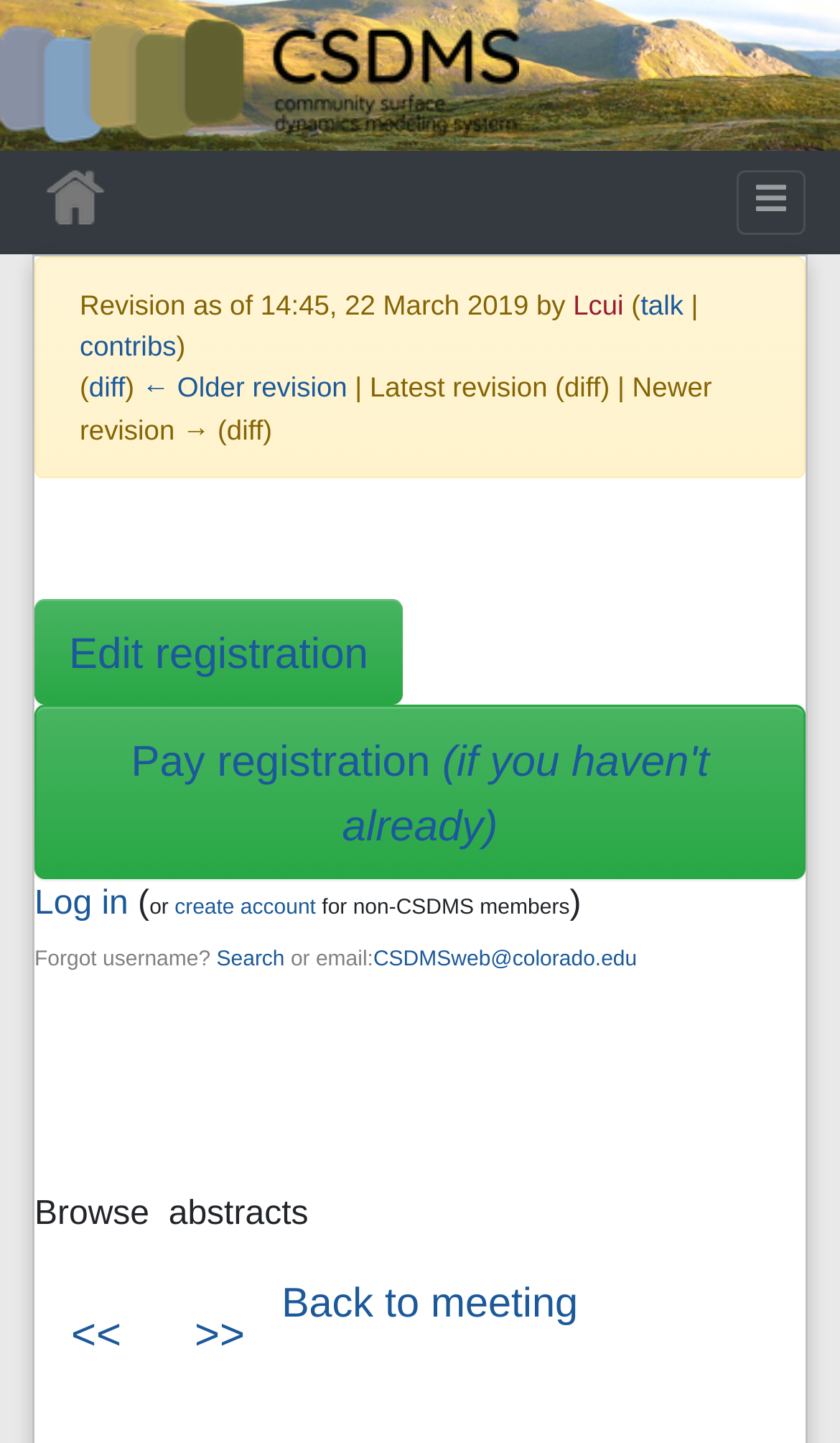Bounding box coordinates are given in the format (top-left x, top-left y, bottom-right x, bottom-right y). All values should be floating point numbers between 0 and 1. Provide the bounding box coordinate for the UI element described as: Back to meeting

[0.335, 0.889, 0.688, 0.92]